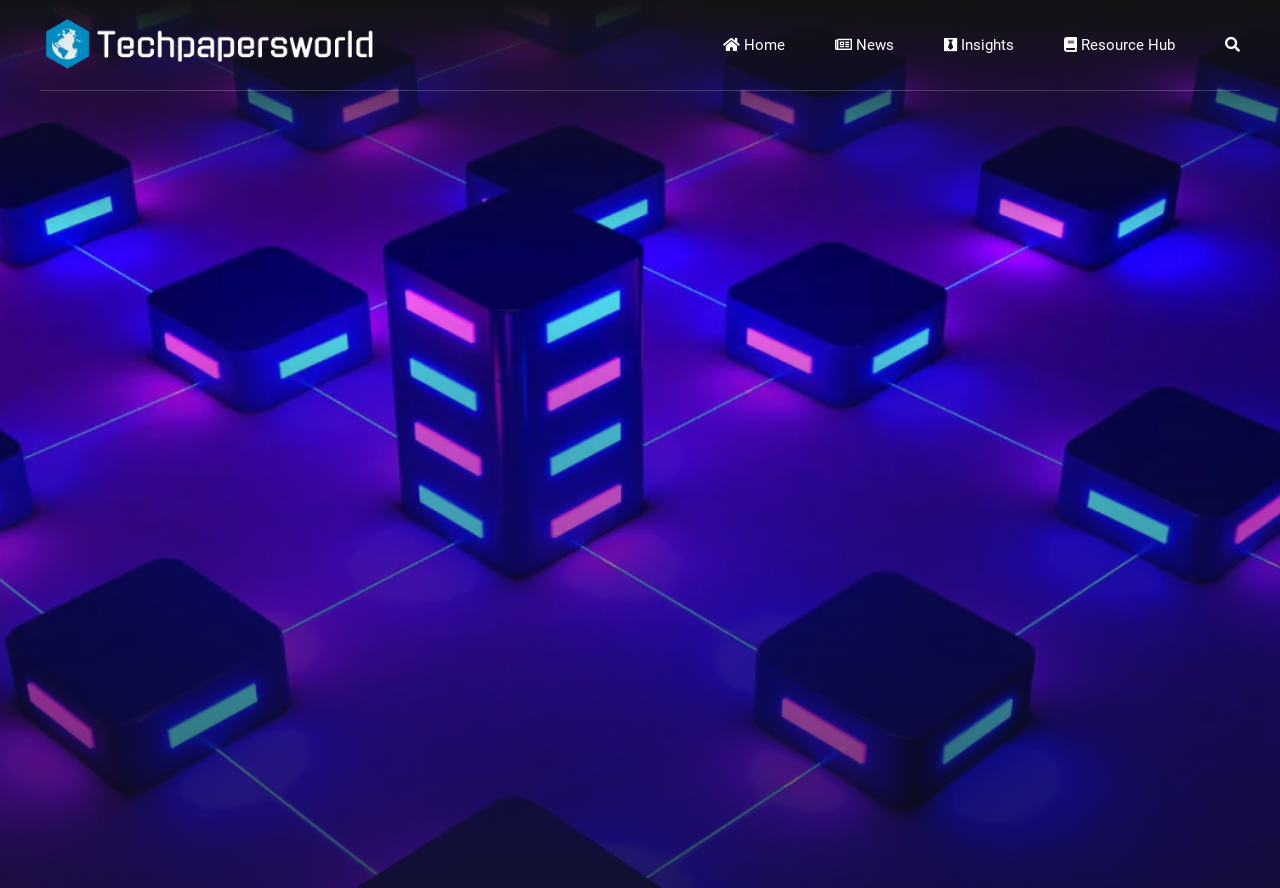How many subcategories are listed under 'All Other'?
Please use the visual content to give a single word or phrase answer.

7